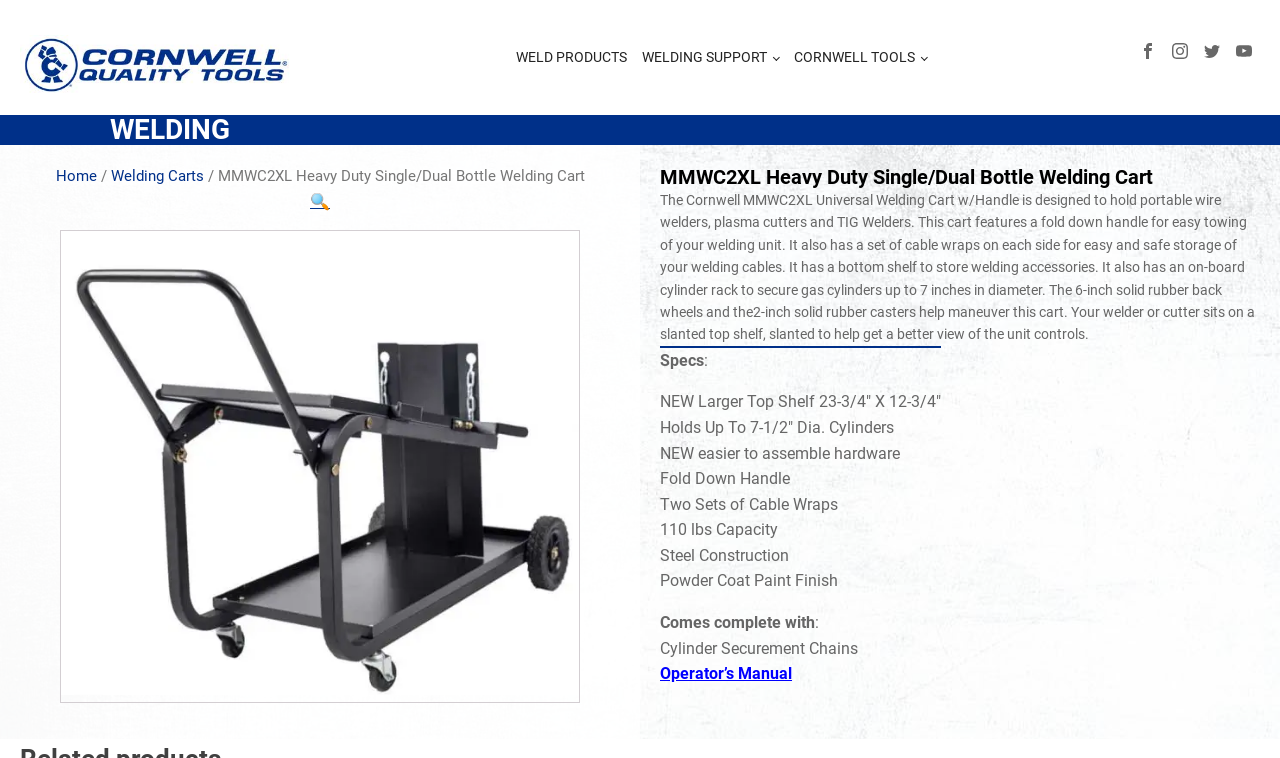Create a detailed narrative describing the layout and content of the webpage.

This webpage is about the MMWC2XL Heavy Duty Single/Dual Bottle Welding Cart. At the top, there is a link to "Cornwell Tools Welding" accompanied by an image, followed by a link to "WELD PRODUCTS" and two static texts "WELDING SUPPORT" and "CORNWELL TOOLS". 

On the right side, there are four social media links: "Visit our Facebook", "Visit our Instagram", "Visit our Twitter", and "Visit our YouTube channel", each with its respective icon. 

Below the social media links, there is a static text "WELDING" and a navigation menu with links to "Home", "Welding Carts", and the current page "MMWC2XL Heavy Duty Single/Dual Bottle Welding Cart". There is also a search icon.

The main content of the page starts with a figure, which is an image of the welding cart, and a heading "MMWC2XL Heavy Duty Single/Dual Bottle Welding Cart". Below the heading, there is a detailed description of the product, divided into several paragraphs. 

On the right side of the description, there is a link to "2xl" with a generic icon. 

The description is followed by a specifications section, which lists the features of the product, including the size of the top shelf, the diameter of cylinders it can hold, the material of construction, and the paint finish. 

At the bottom of the specifications section, there is a link to the "Operator’s Manual".